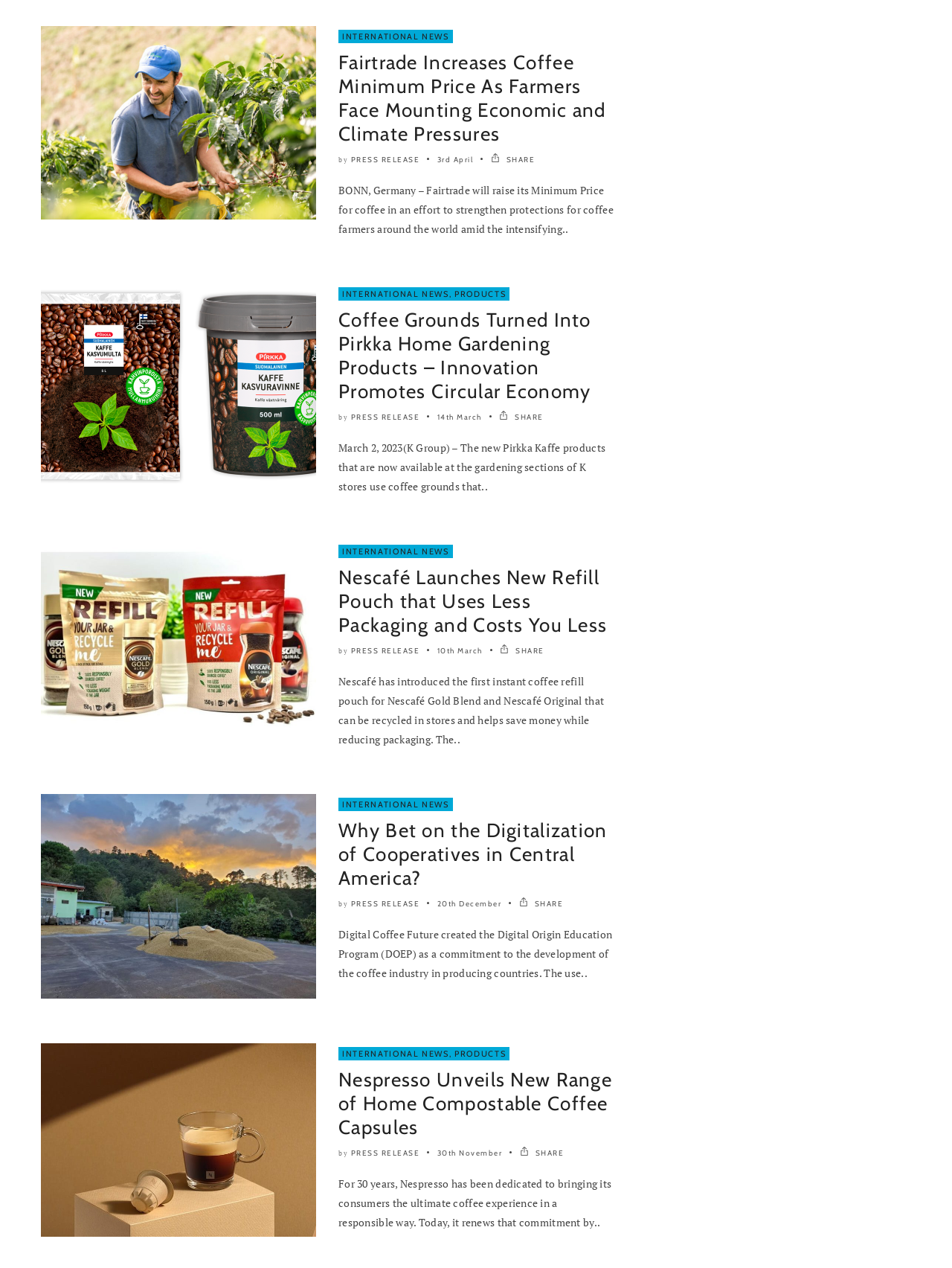Please predict the bounding box coordinates (top-left x, top-left y, bottom-right x, bottom-right y) for the UI element in the screenshot that fits the description: International News

[0.359, 0.431, 0.472, 0.439]